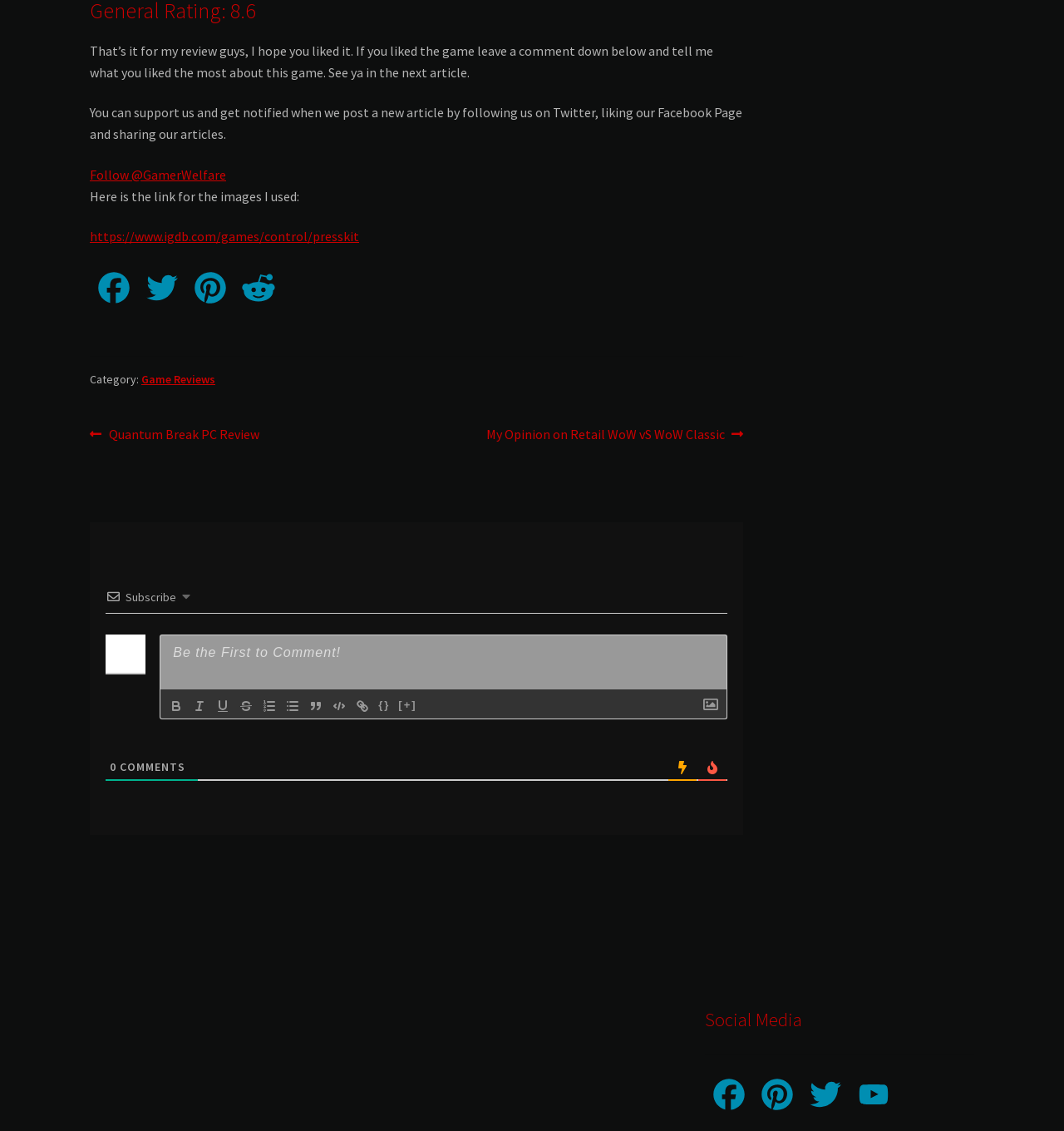Respond to the question below with a single word or phrase: What is the author asking readers to do in the first paragraph?

Leave a comment